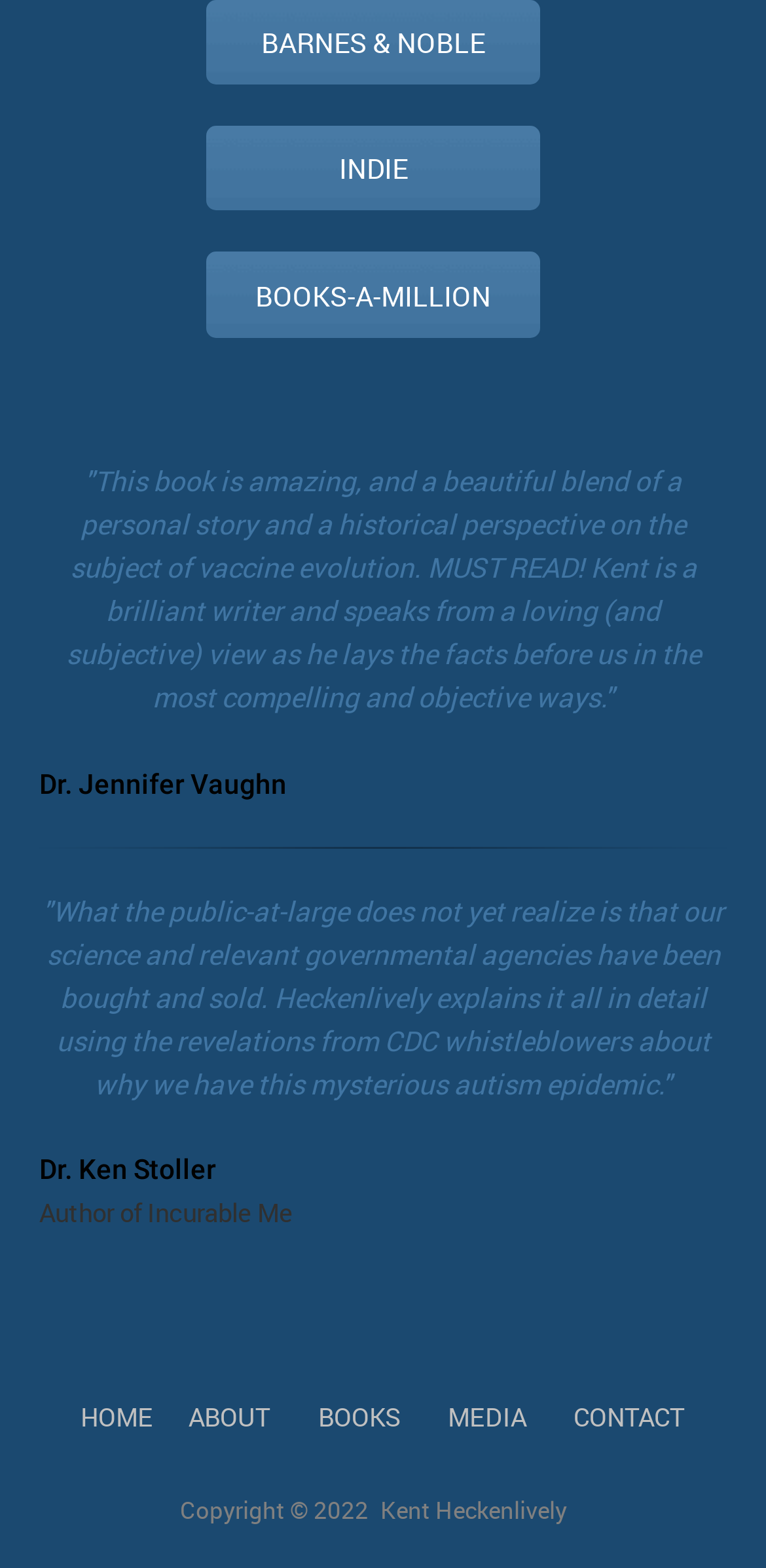Identify the bounding box coordinates of the area that should be clicked in order to complete the given instruction: "Click on the 'BOOKS-A-MILLION' link". The bounding box coordinates should be four float numbers between 0 and 1, i.e., [left, top, right, bottom].

[0.269, 0.174, 0.705, 0.198]